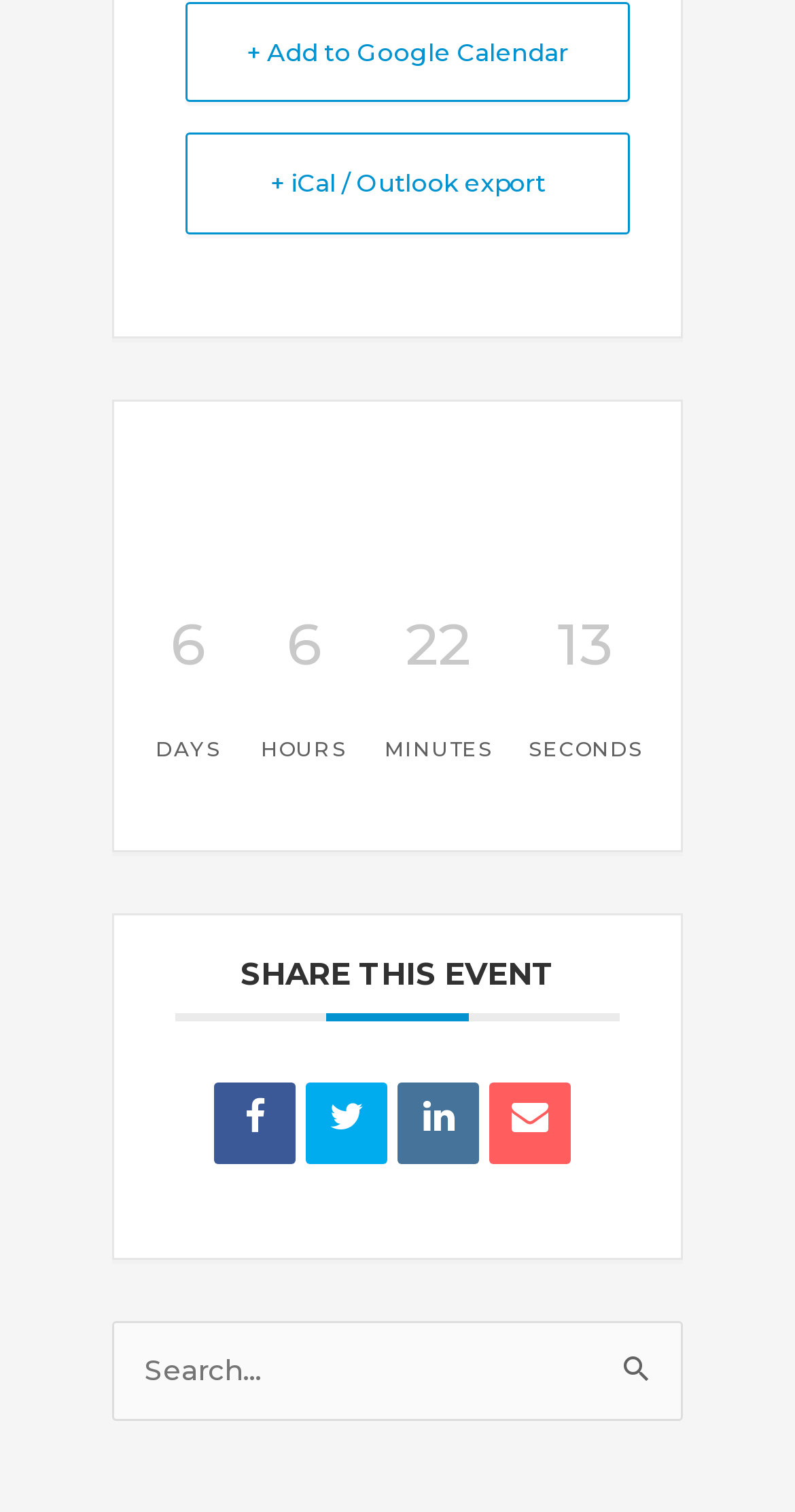Identify the bounding box for the UI element described as: "title="Share on Facebook"". The coordinates should be four float numbers between 0 and 1, i.e., [left, top, right, bottom].

[0.269, 0.716, 0.372, 0.77]